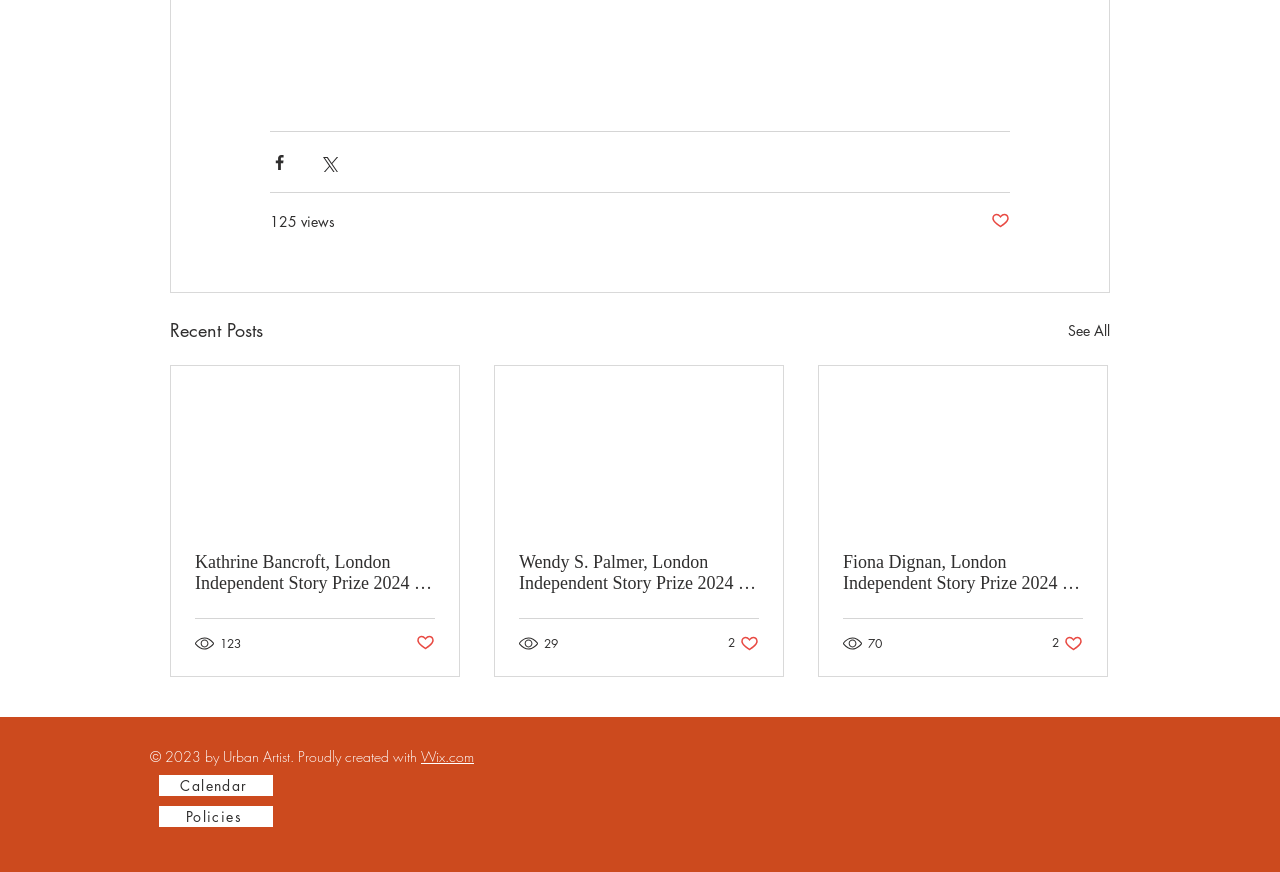Could you indicate the bounding box coordinates of the region to click in order to complete this instruction: "View the calendar".

[0.124, 0.889, 0.213, 0.913]